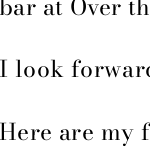Give an in-depth description of the image.

The image features a beautifully designed text that captures a moment from a unique engagement photography session. The text reflects the photographer's excitement and anticipation for the couple's upcoming wedding, which has been planned for New Year’s Eve at The Windarmere in Middletown, OH. Centered around their engagement day, the excerpt expresses how the couple wanted to embrace the natural beauty of a park during daylight, followed by picturesque sunset shots. The concluding lines invite viewers to explore the photographer's favorite captures from the day, enhancing the narrative of their joyful journey together.